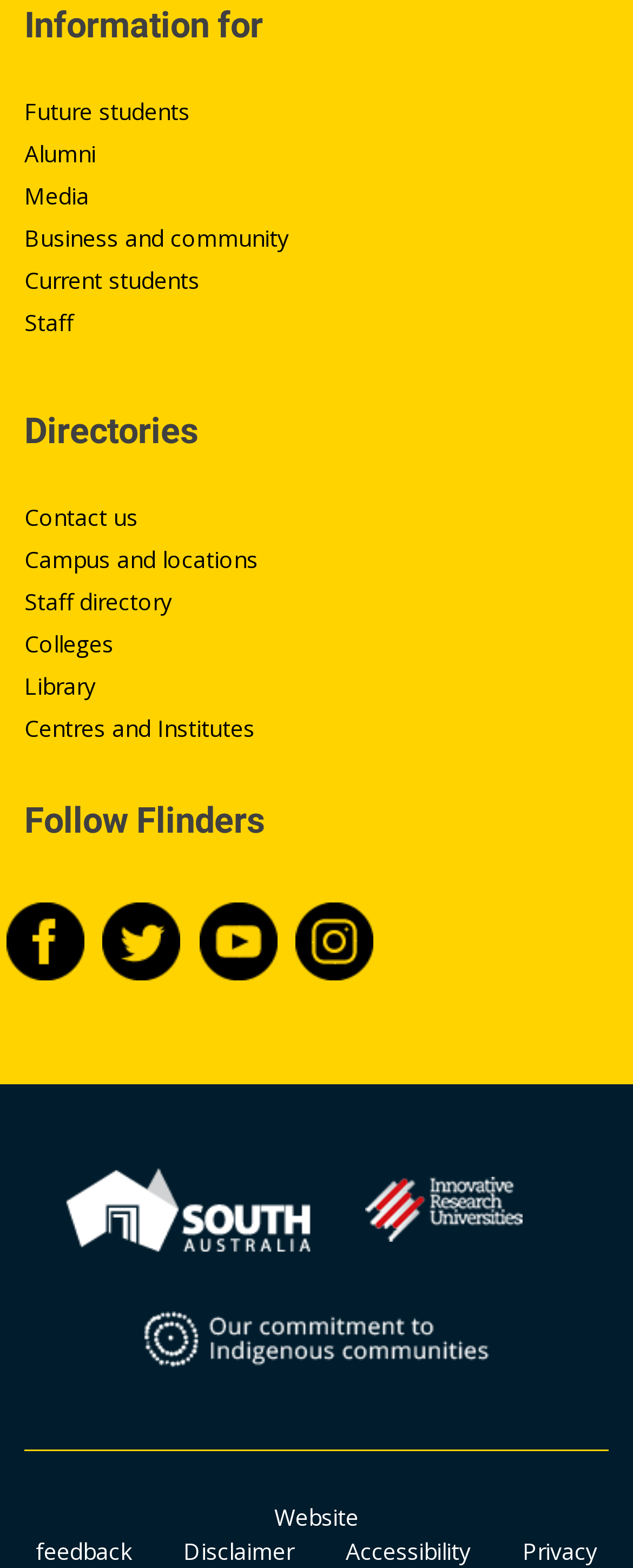Give a concise answer using one word or a phrase to the following question:
How many social media links are under 'Follow Flinders'?

4